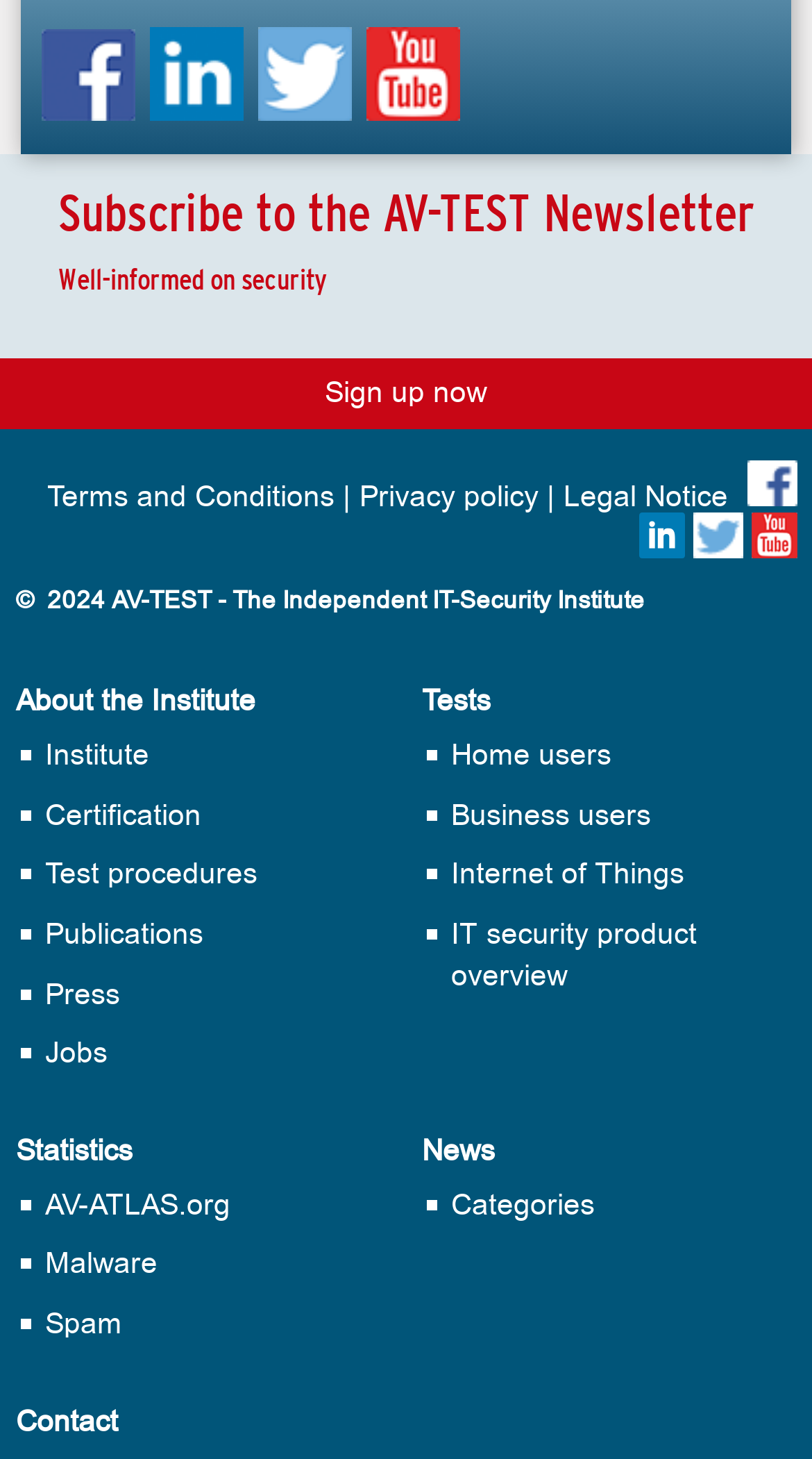Locate the bounding box coordinates of the clickable part needed for the task: "Visit the About the Institute page".

[0.019, 0.472, 0.314, 0.492]